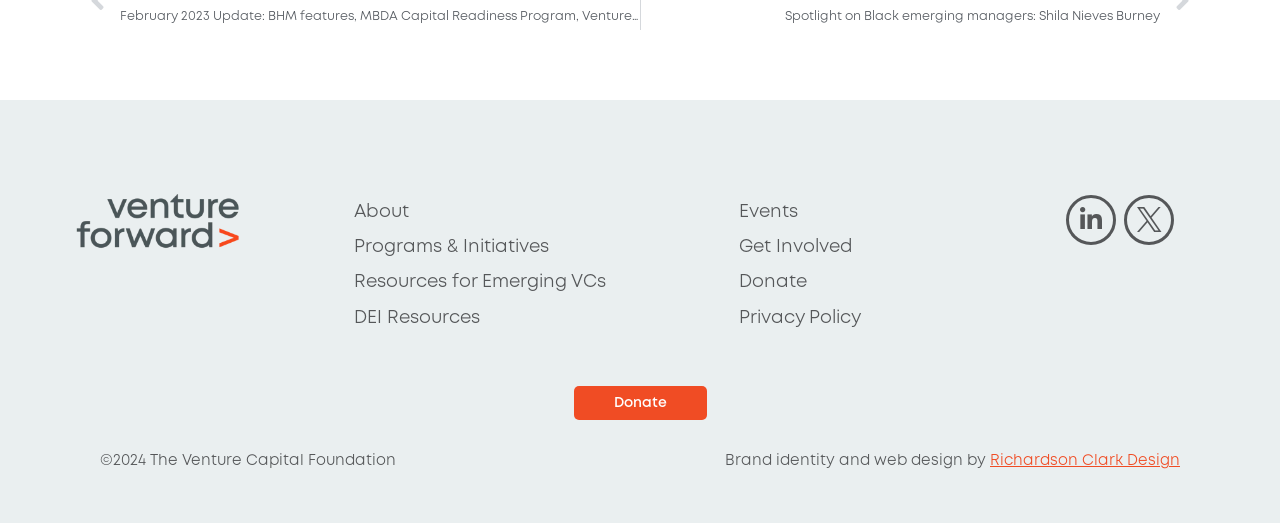What is the purpose of the 'Donate' link?
Answer the question using a single word or phrase, according to the image.

To donate to the organization